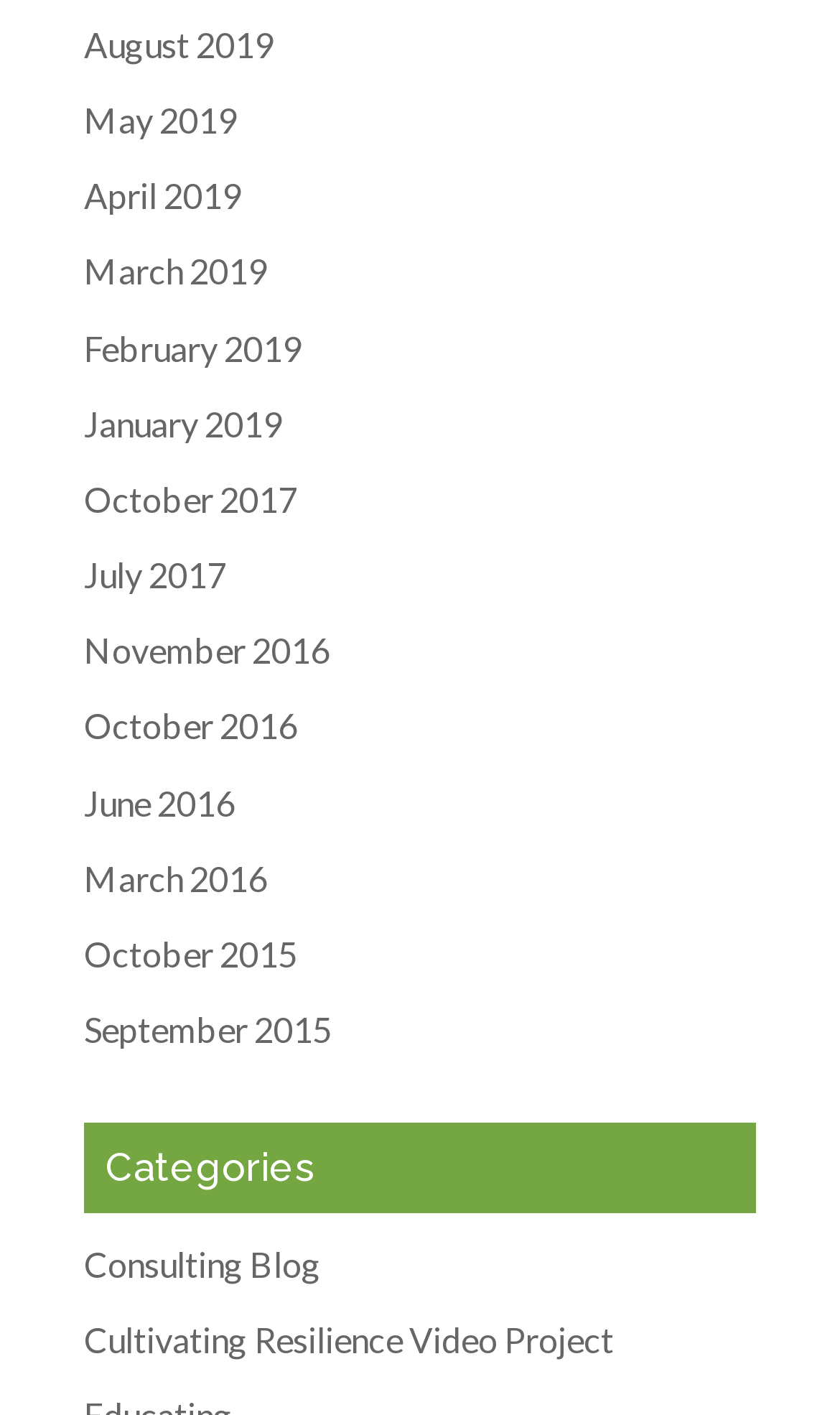Pinpoint the bounding box coordinates of the clickable area needed to execute the instruction: "view August 2019". The coordinates should be specified as four float numbers between 0 and 1, i.e., [left, top, right, bottom].

[0.1, 0.016, 0.326, 0.045]